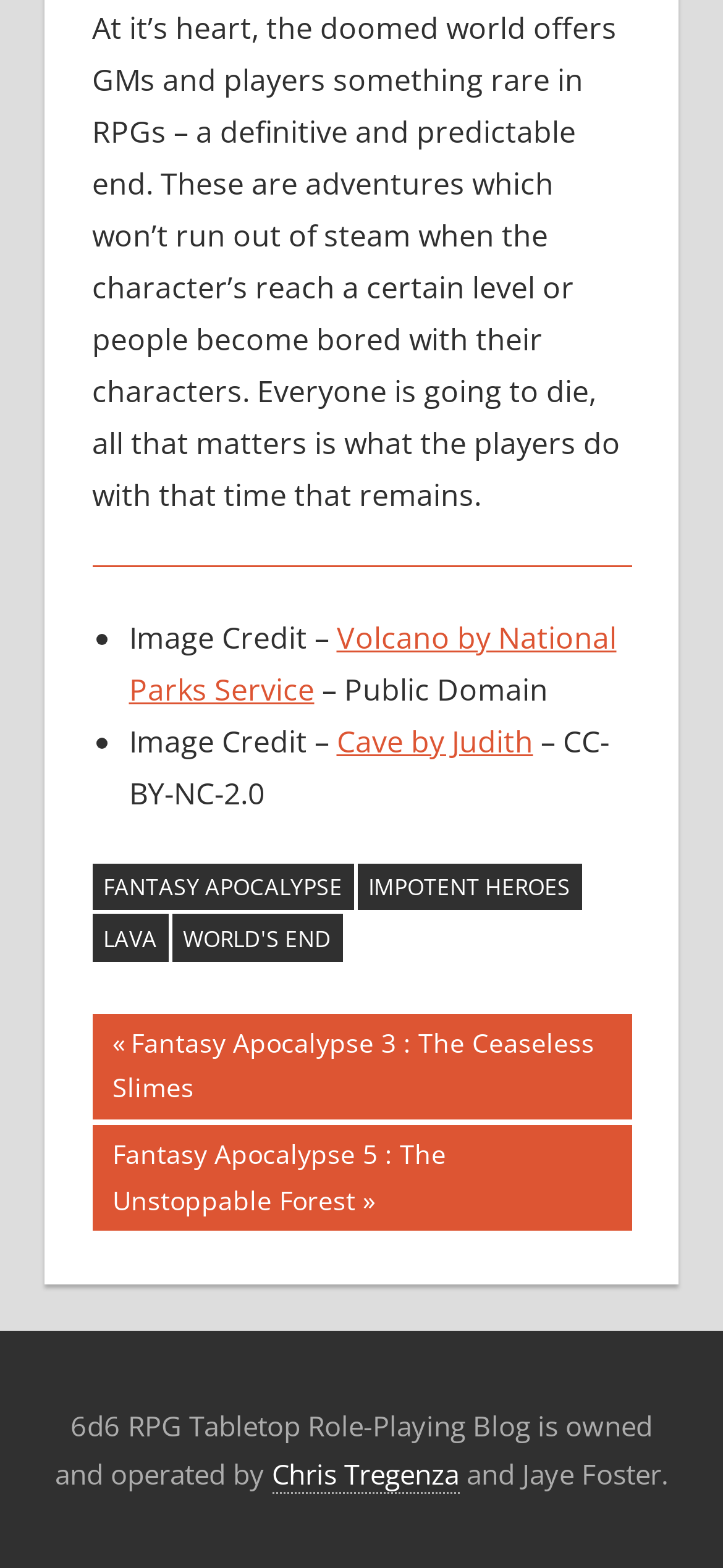Specify the bounding box coordinates of the area to click in order to execute this command: 'Explore the World's End'. The coordinates should consist of four float numbers ranging from 0 to 1, and should be formatted as [left, top, right, bottom].

[0.237, 0.583, 0.473, 0.614]